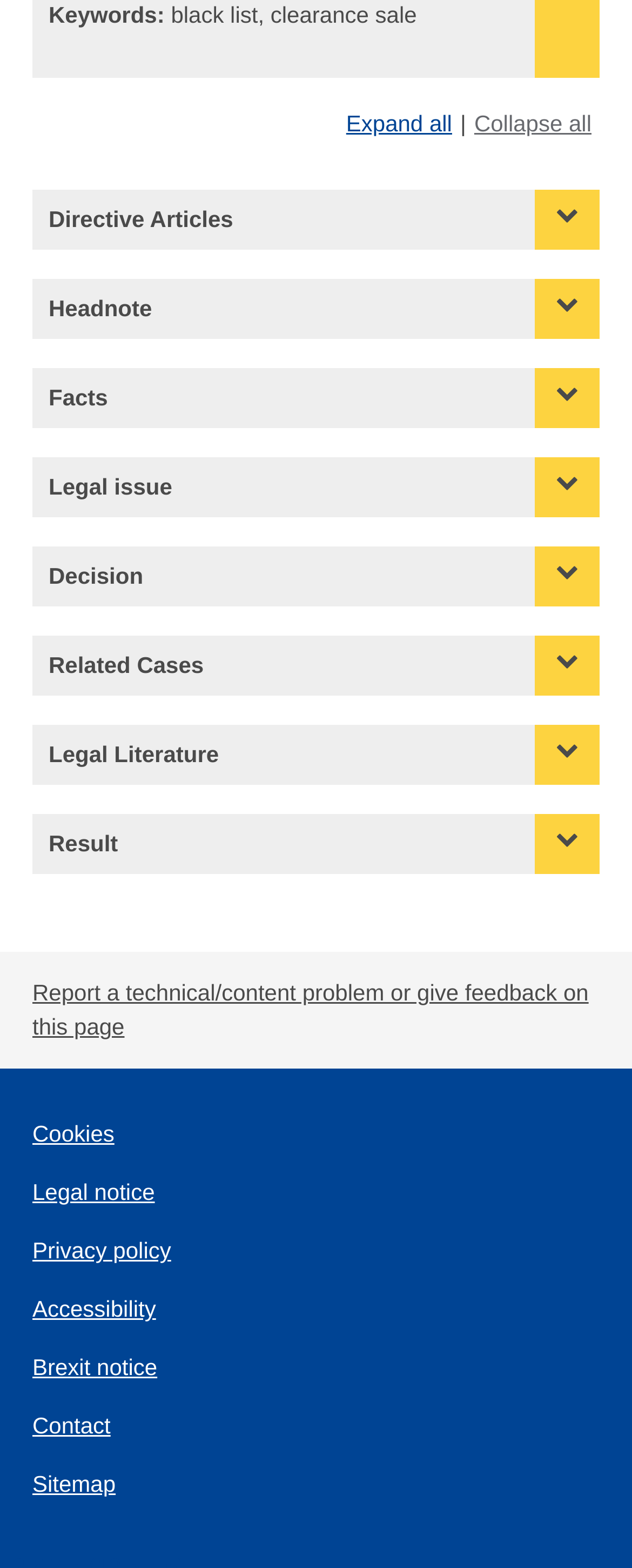What symbol is used to represent each category? Look at the image and give a one-word or short phrase answer.

uf078